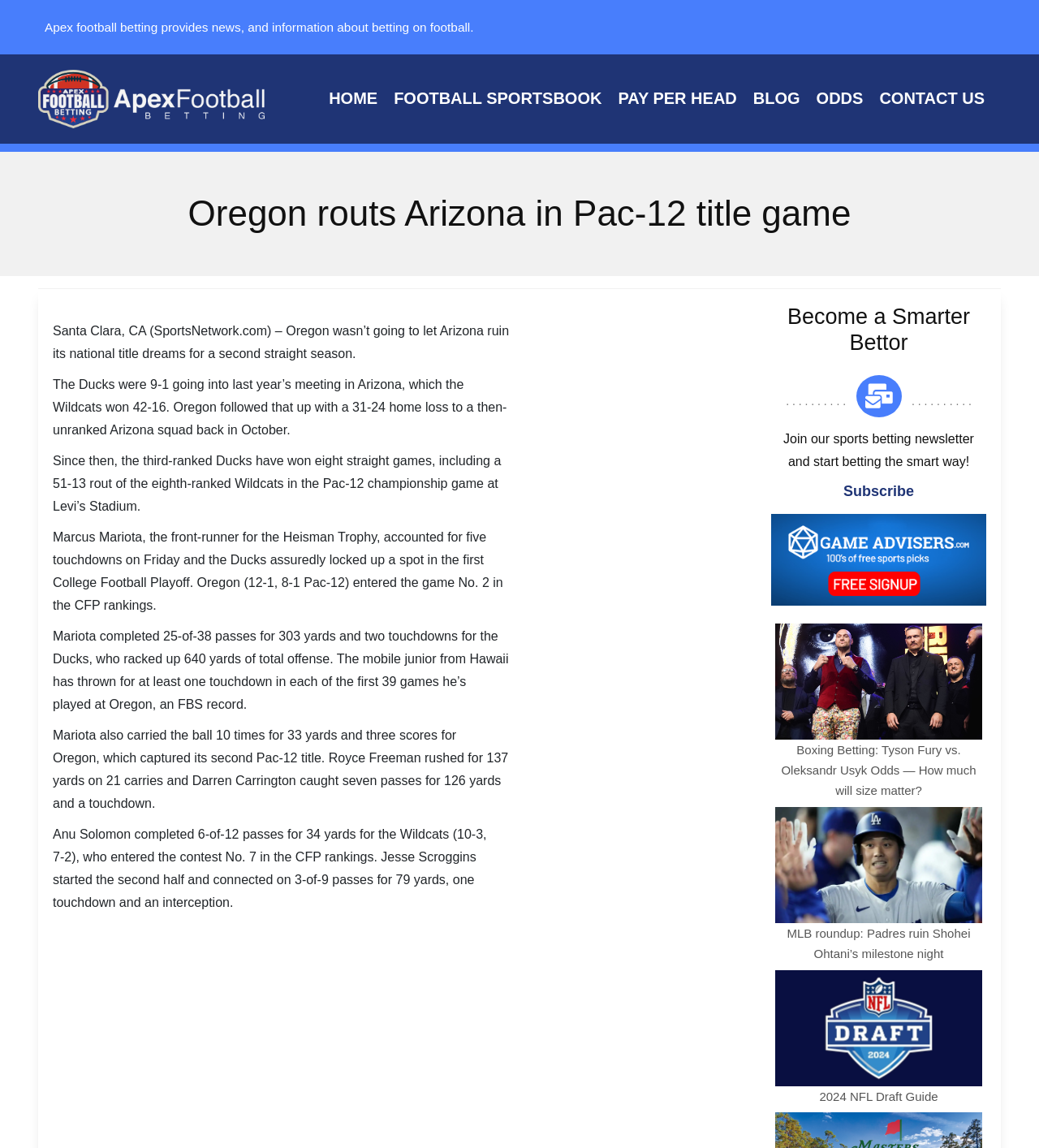Predict the bounding box coordinates of the area that should be clicked to accomplish the following instruction: "Read the article by Roger Boyes". The bounding box coordinates should consist of four float numbers between 0 and 1, i.e., [left, top, right, bottom].

None